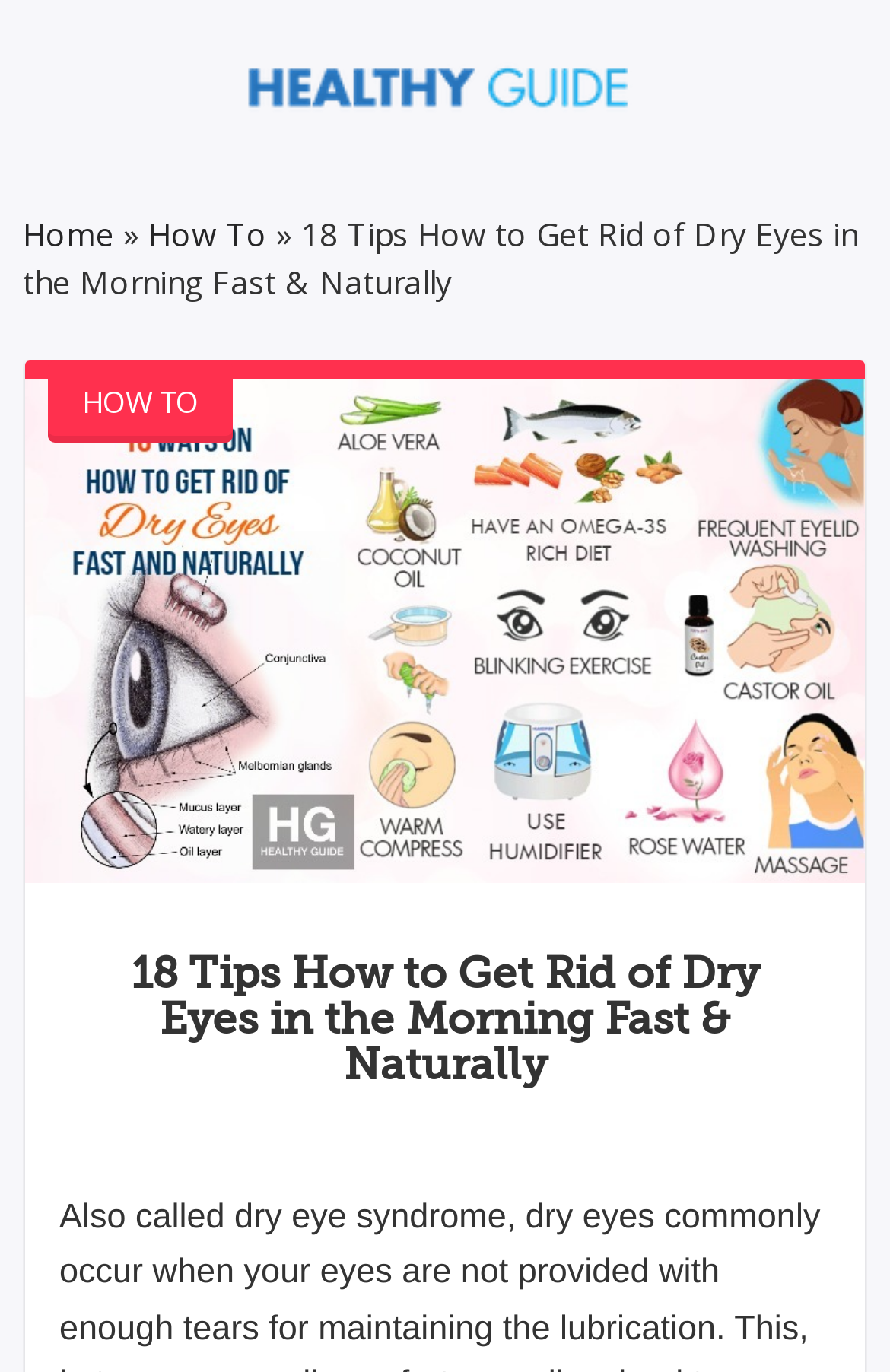How many tips are provided for getting rid of dry eyes?
Based on the image, answer the question with a single word or brief phrase.

18